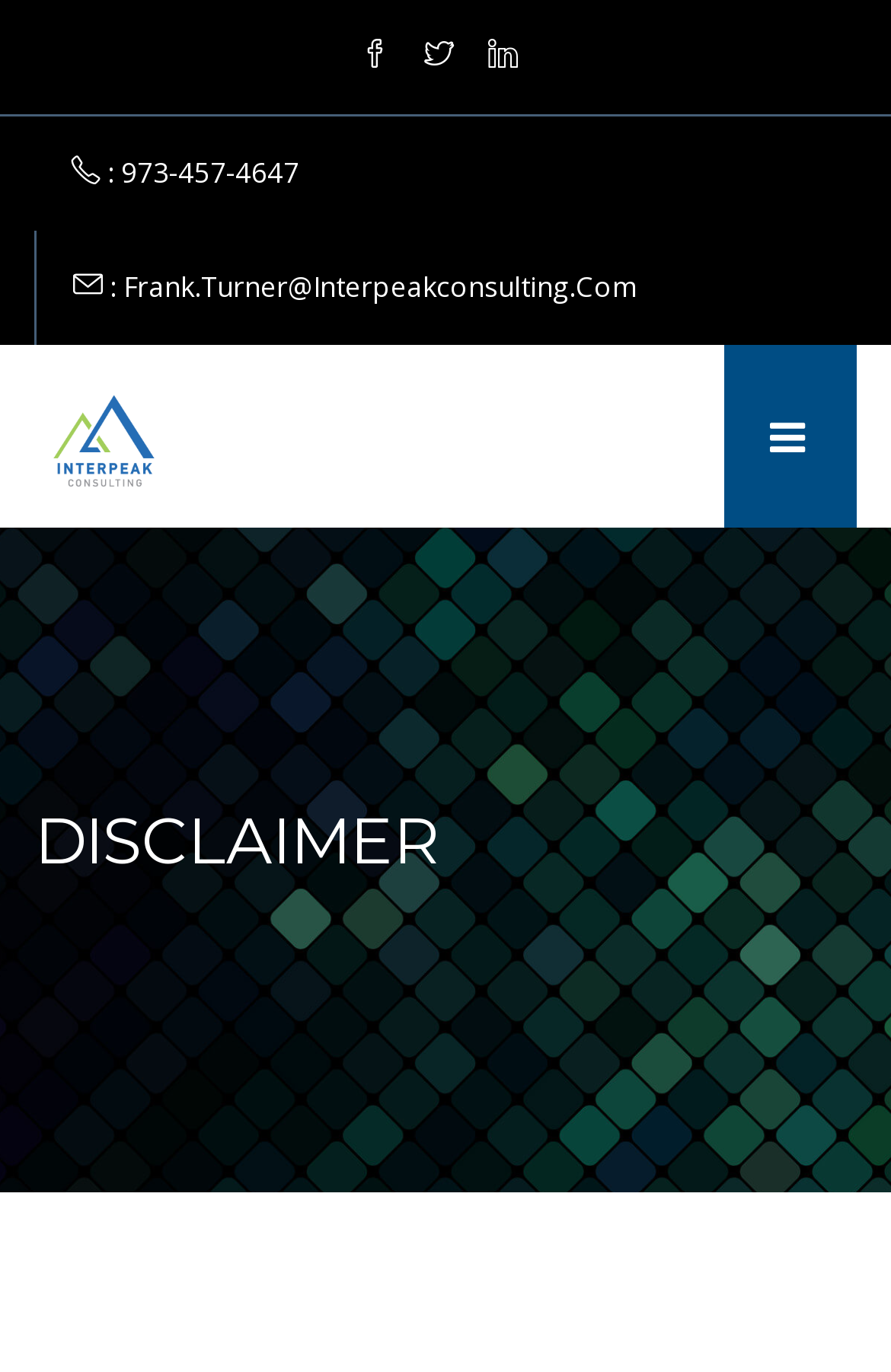What is the email address on the webpage?
Could you give a comprehensive explanation in response to this question?

I found the email address by looking at the link element with the OCR text ' : Frank.Turner@Interpeakconsulting.Com' and its bounding box coordinates [0.082, 0.168, 0.715, 0.251]. This suggests that the email address is displayed on the webpage.